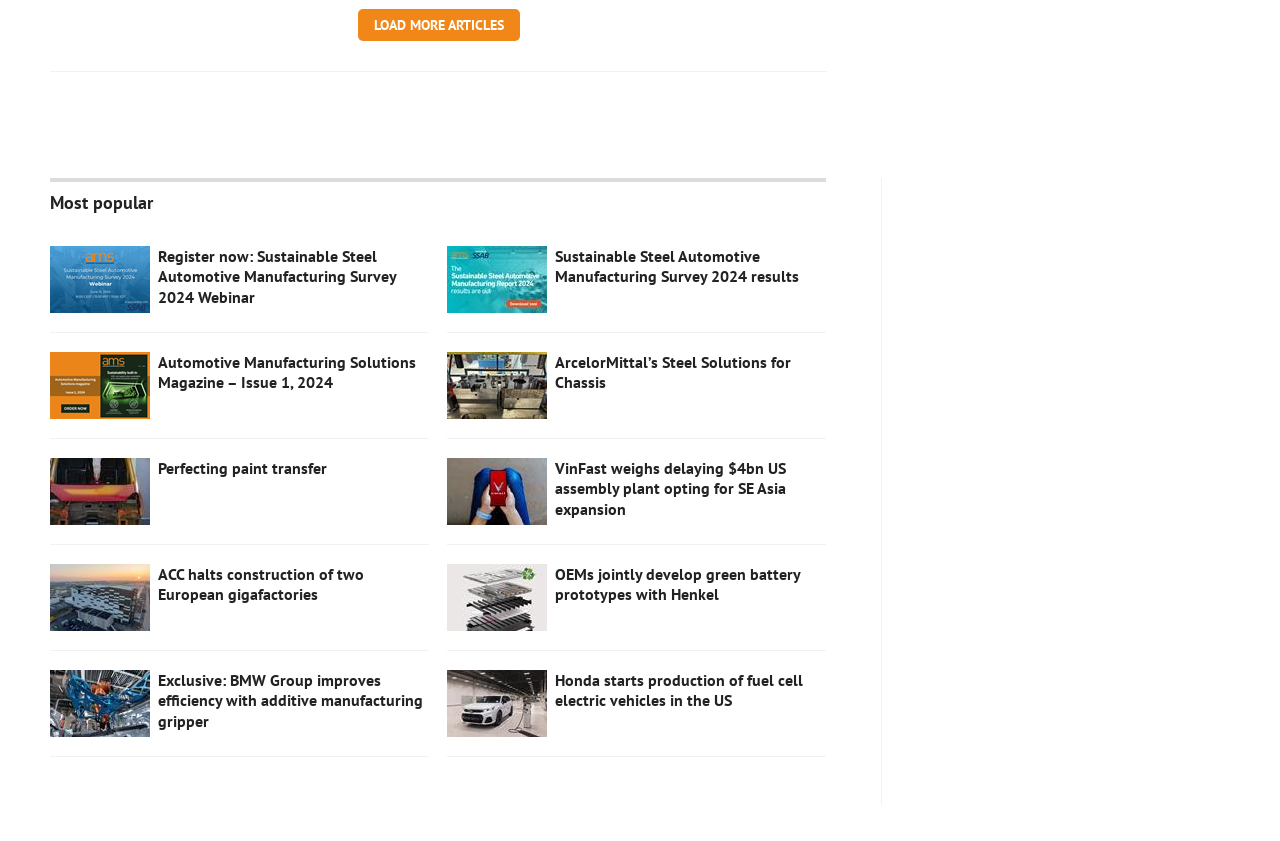What is the topic of the webpage?
Answer the question with a single word or phrase, referring to the image.

Automotive manufacturing